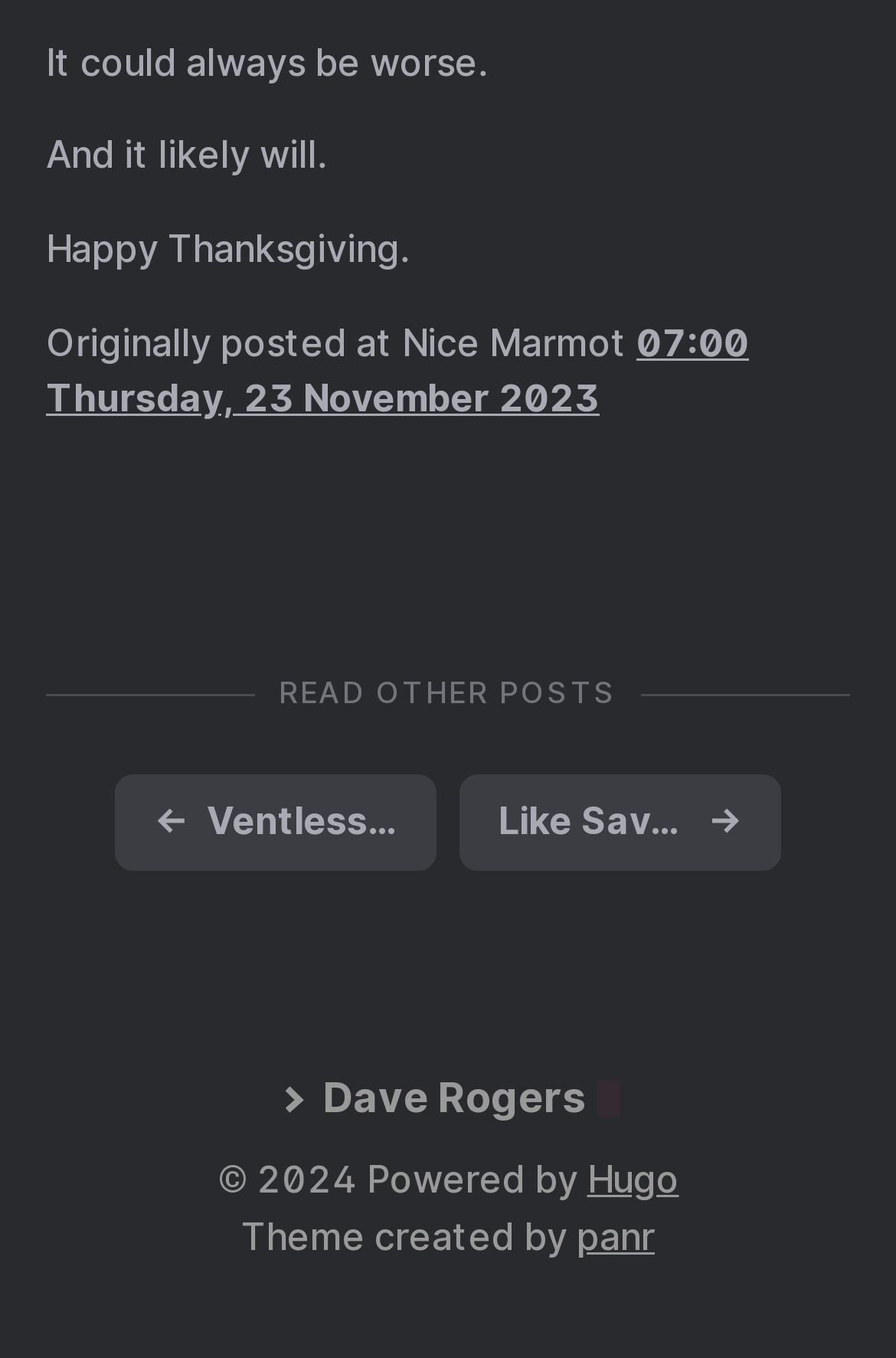What is the name of the author?
Refer to the image and provide a one-word or short phrase answer.

Dave Rogers